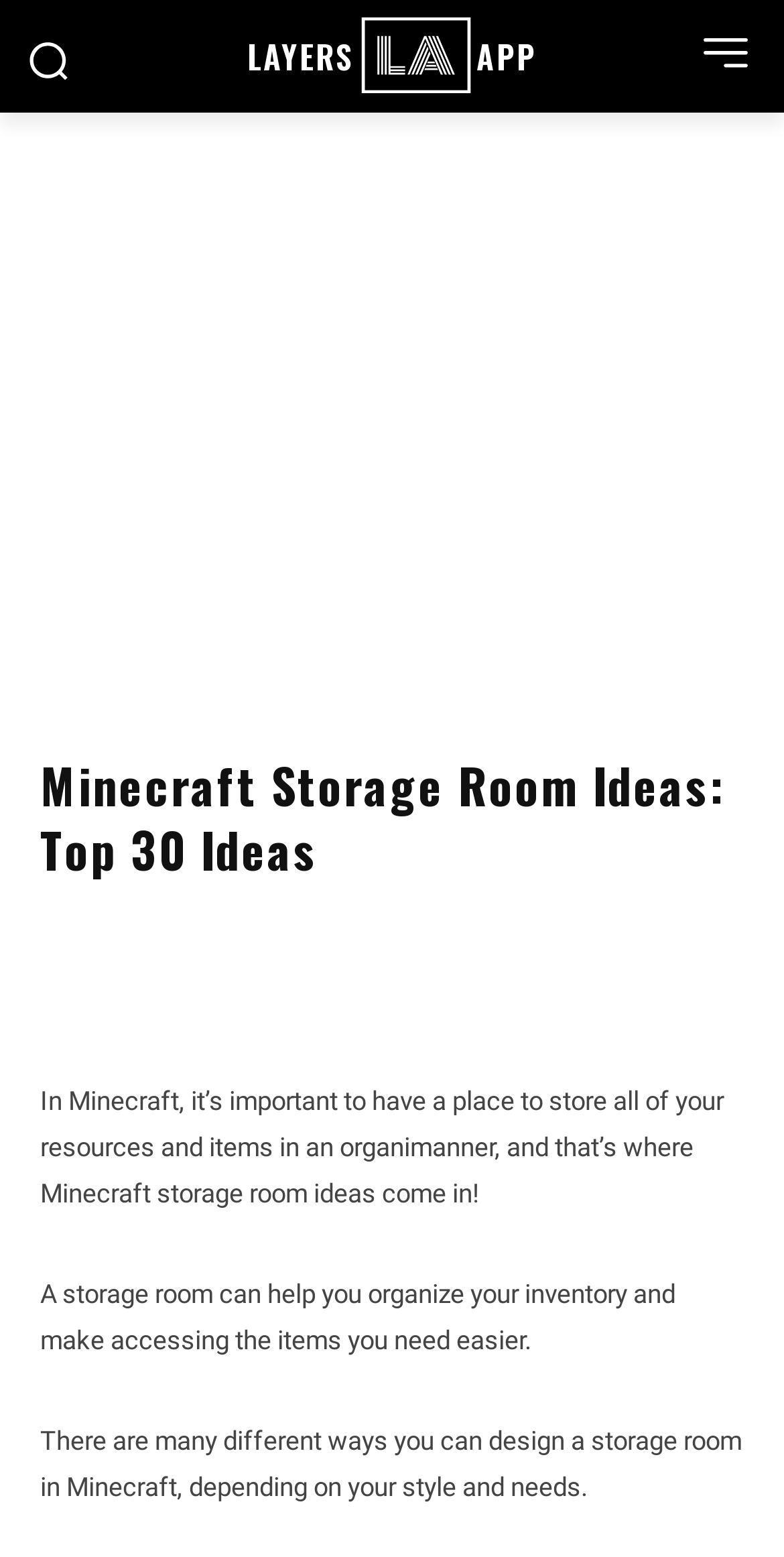Extract the primary headline from the webpage and present its text.

Minecraft Storage Room Ideas: Top 30 Ideas